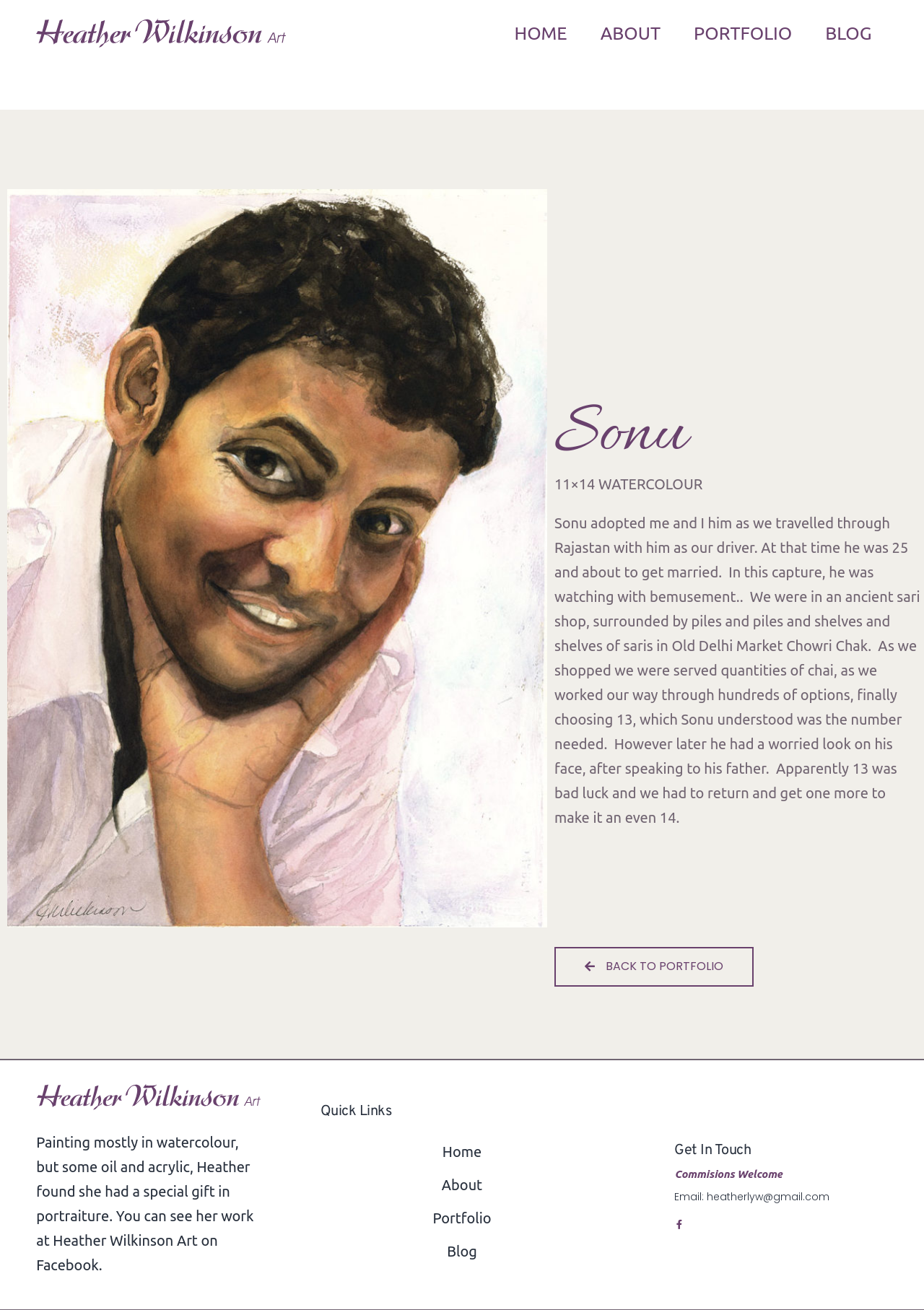Please specify the coordinates of the bounding box for the element that should be clicked to carry out this instruction: "view portfolio". The coordinates must be four float numbers between 0 and 1, formatted as [left, top, right, bottom].

[0.735, 0.0, 0.873, 0.051]